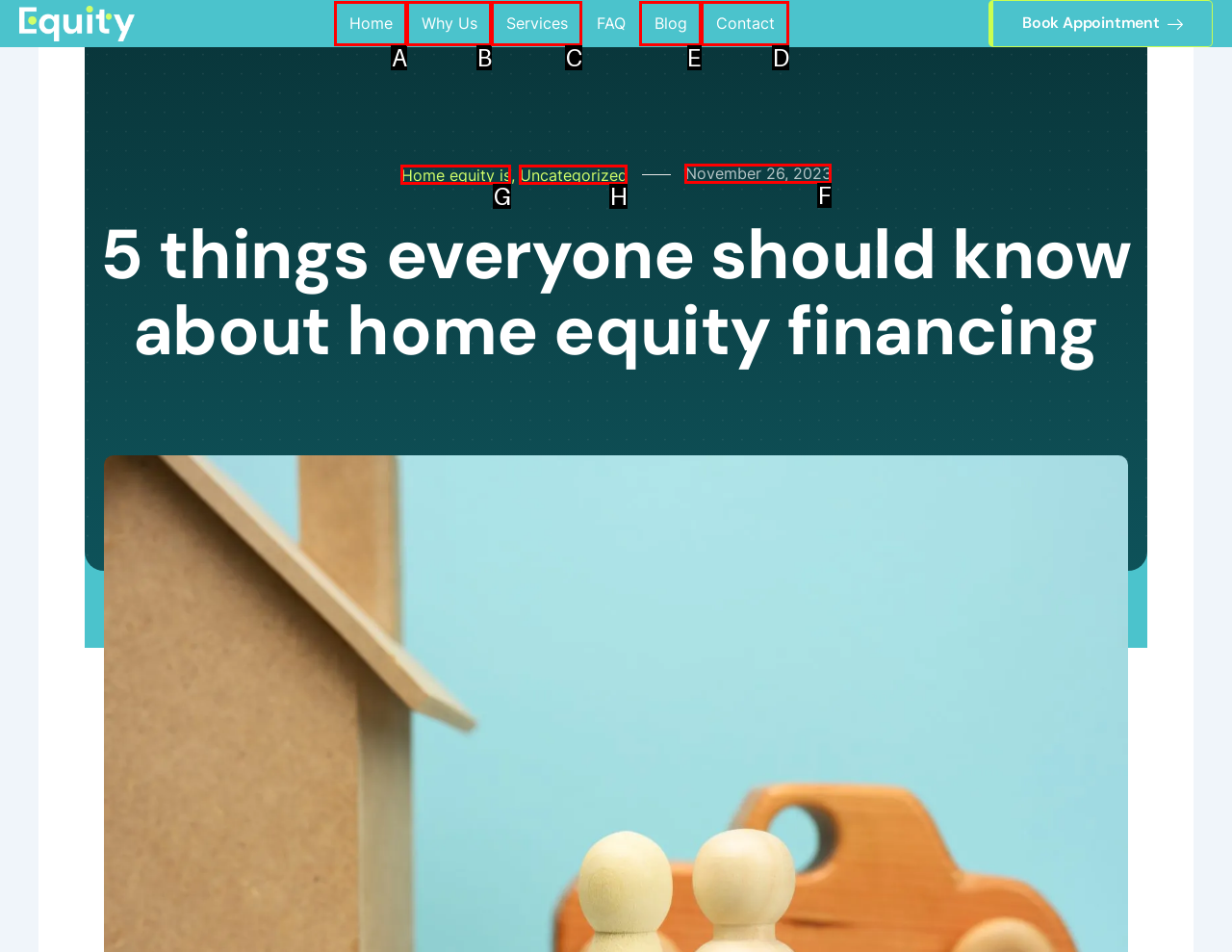Decide which HTML element to click to complete the task: Visit the 'Blog' page Provide the letter of the appropriate option.

E